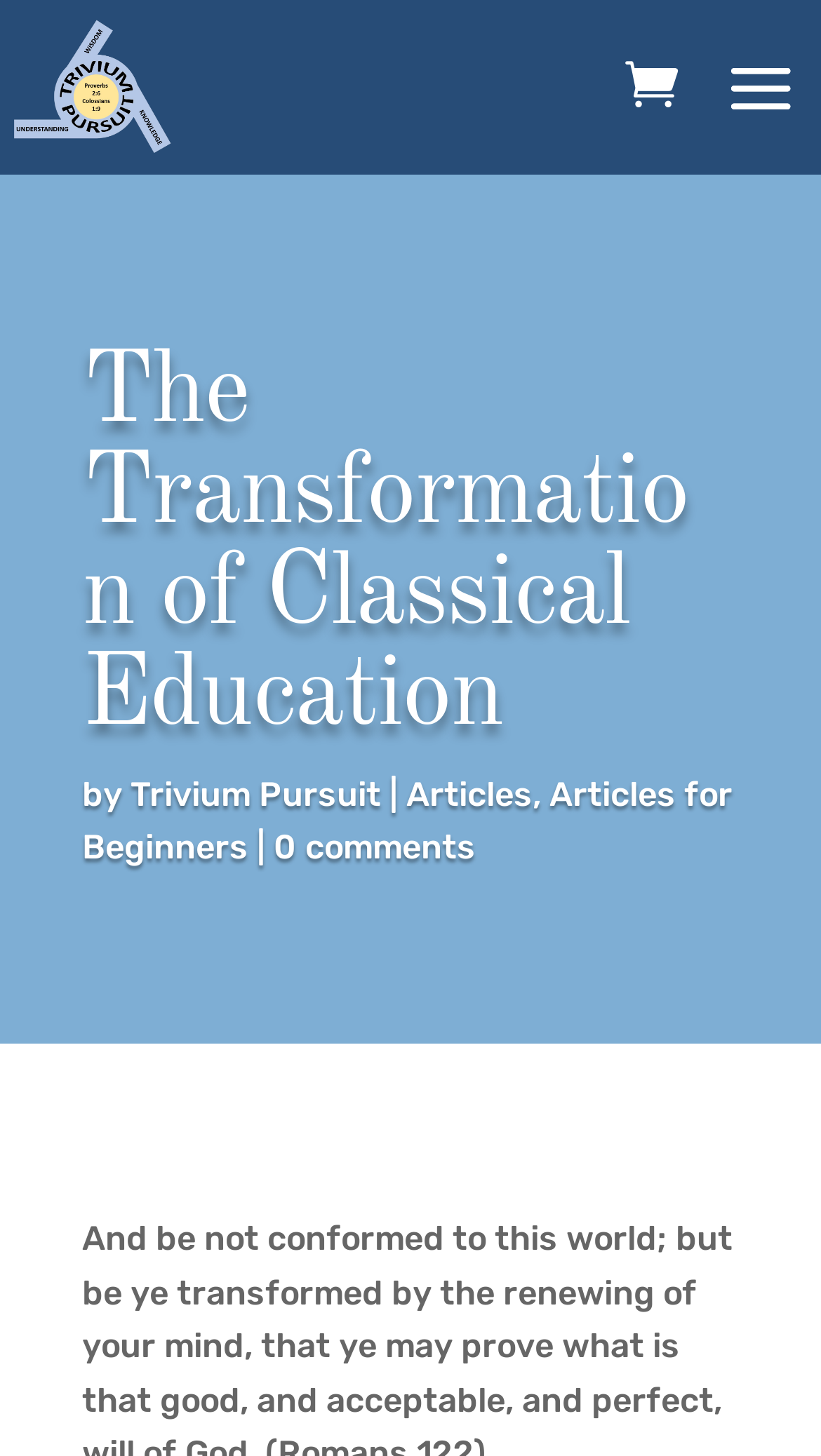Please answer the following question using a single word or phrase: What is the author of the article?

Trivium Pursuit